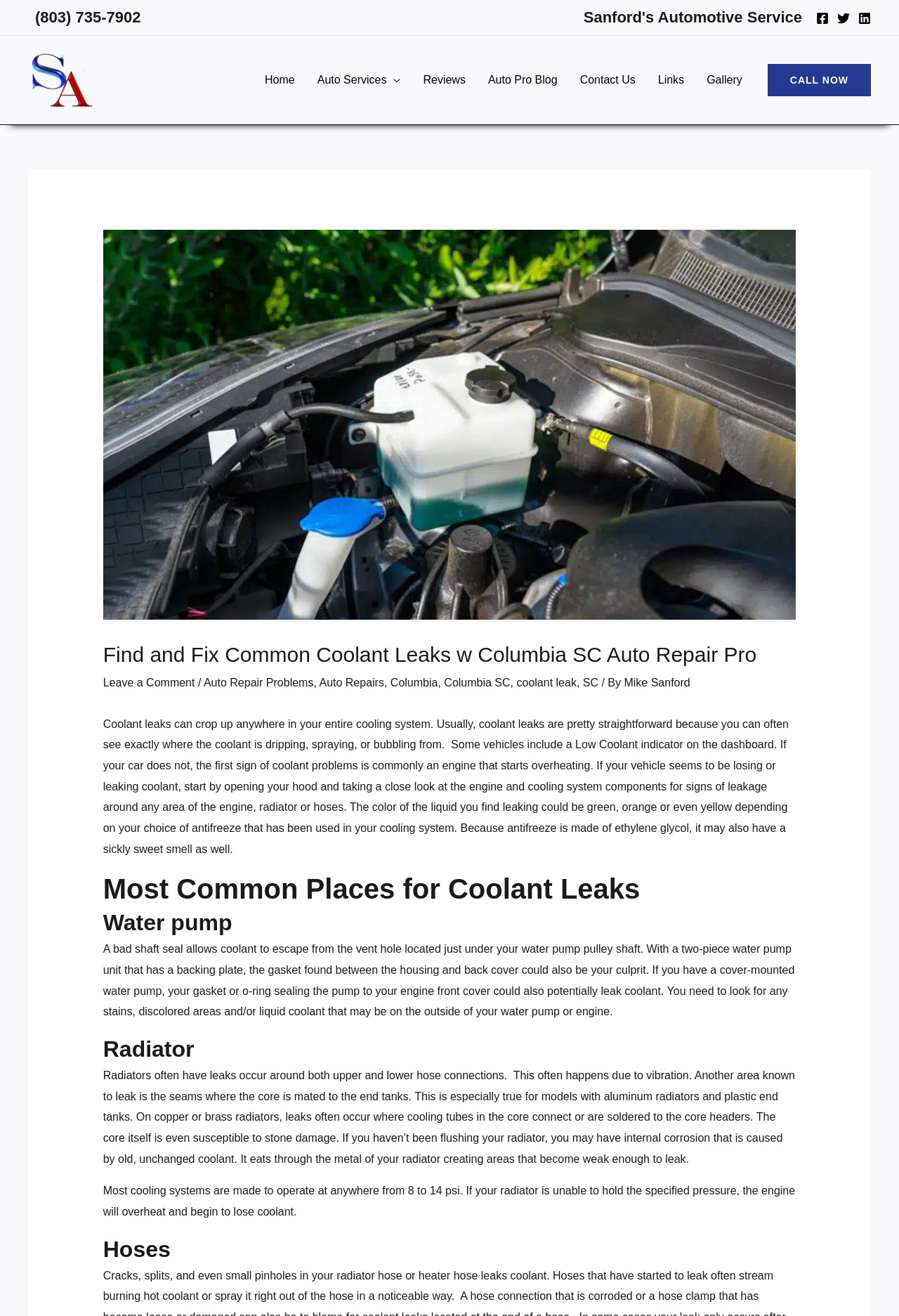Mark the bounding box of the element that matches the following description: "Call Now".

[0.854, 0.049, 0.969, 0.073]